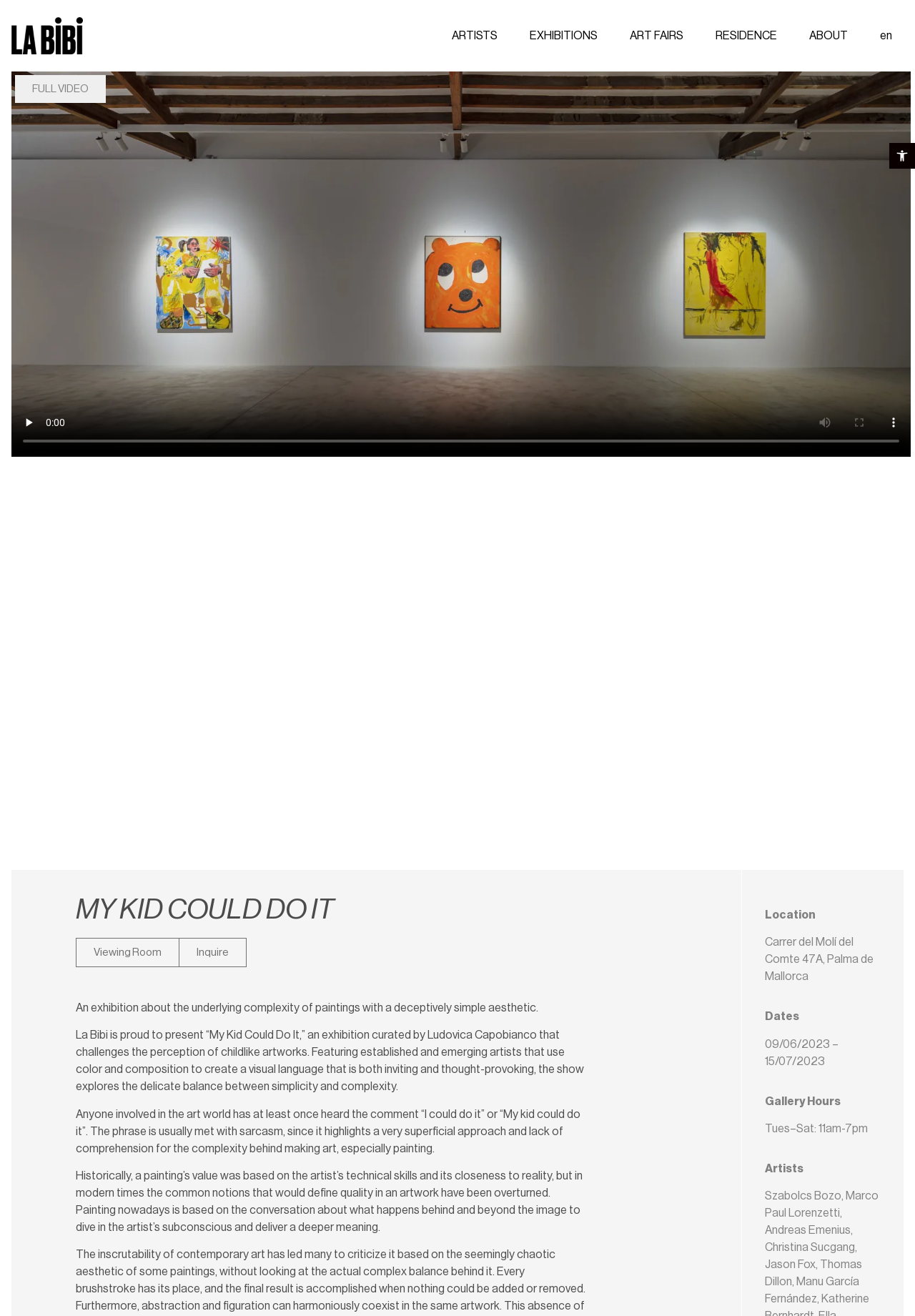Can you find the bounding box coordinates for the element to click on to achieve the instruction: "Play the video"?

[0.02, 0.324, 0.045, 0.341]